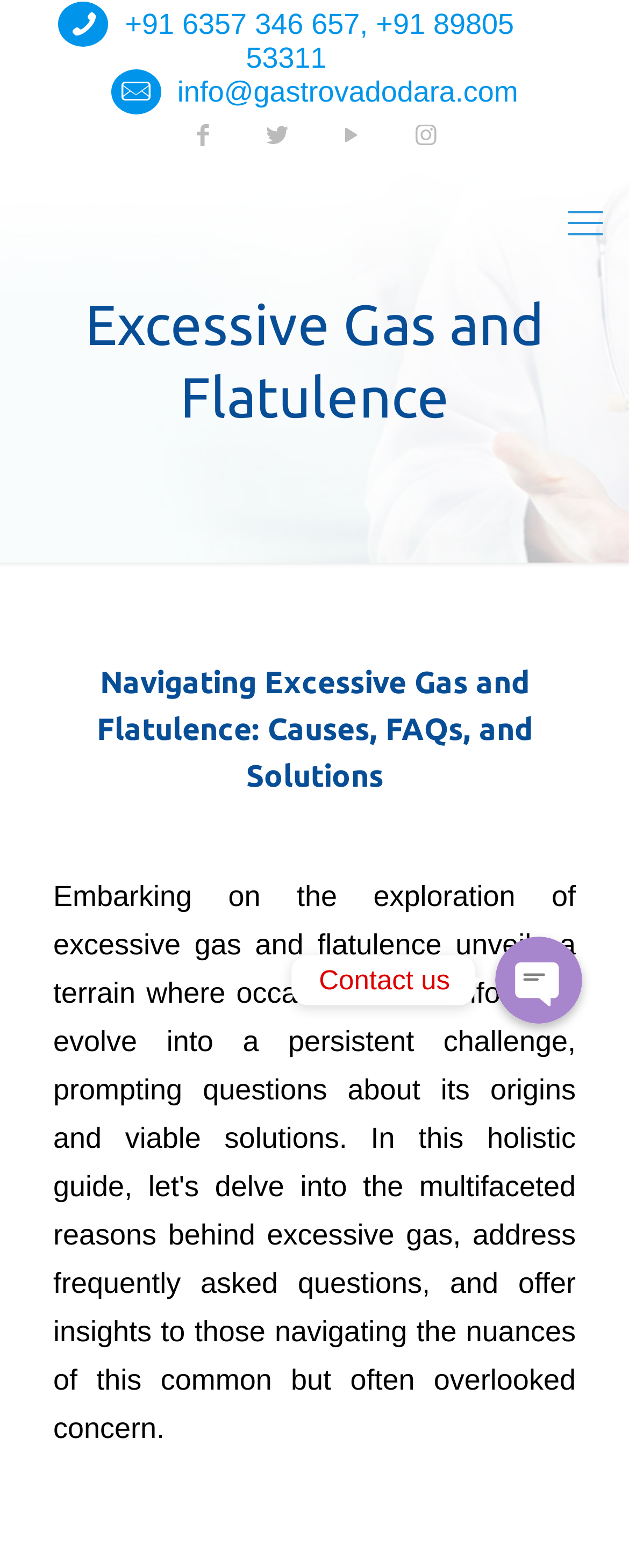What is the topic of the article on excessive gas and flatulence?
Look at the image and respond with a single word or a short phrase.

Causes, FAQs, and Solutions